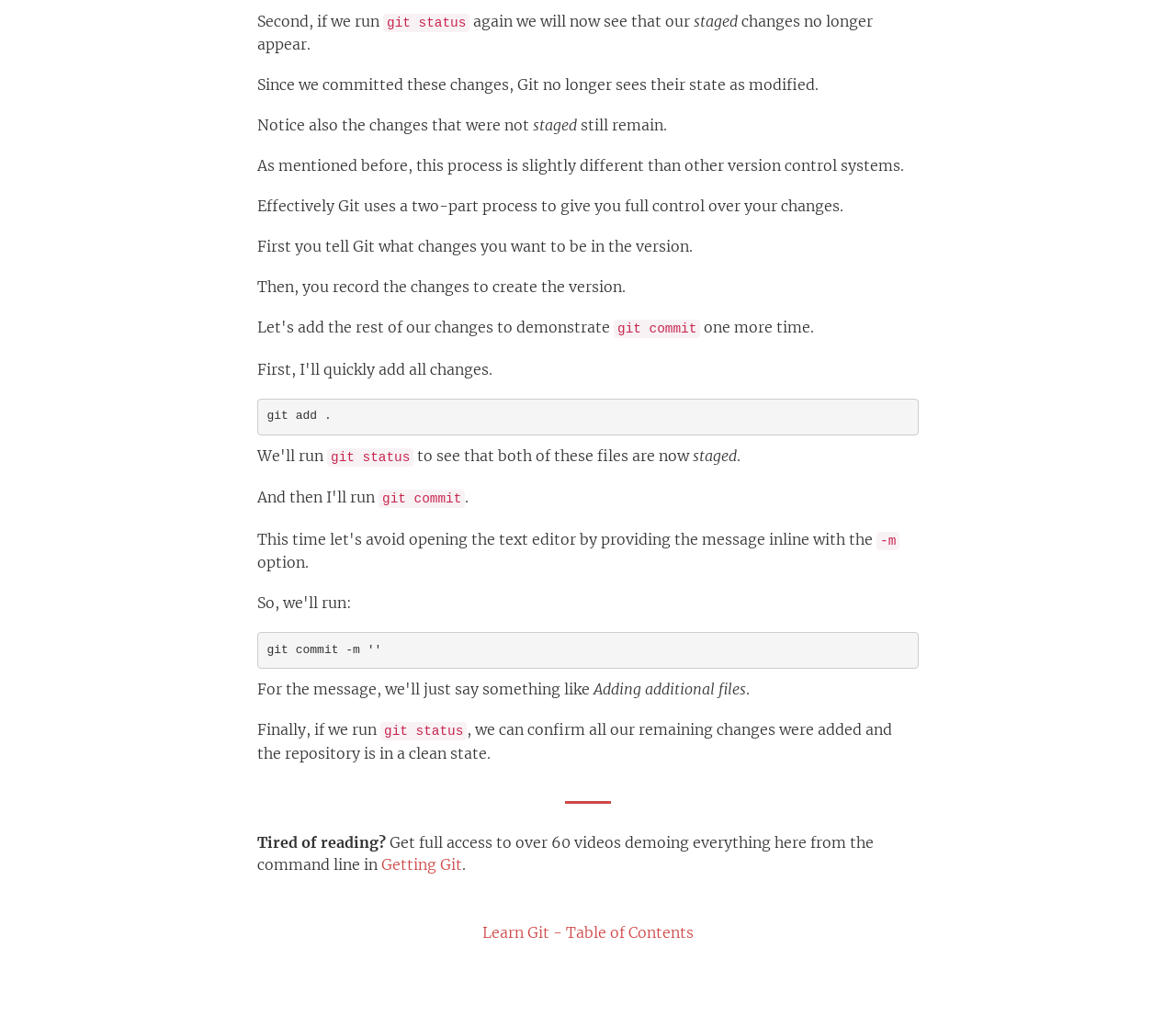What is offered at the end of the webpage?
Based on the visual content, answer with a single word or a brief phrase.

Access to over 60 videos